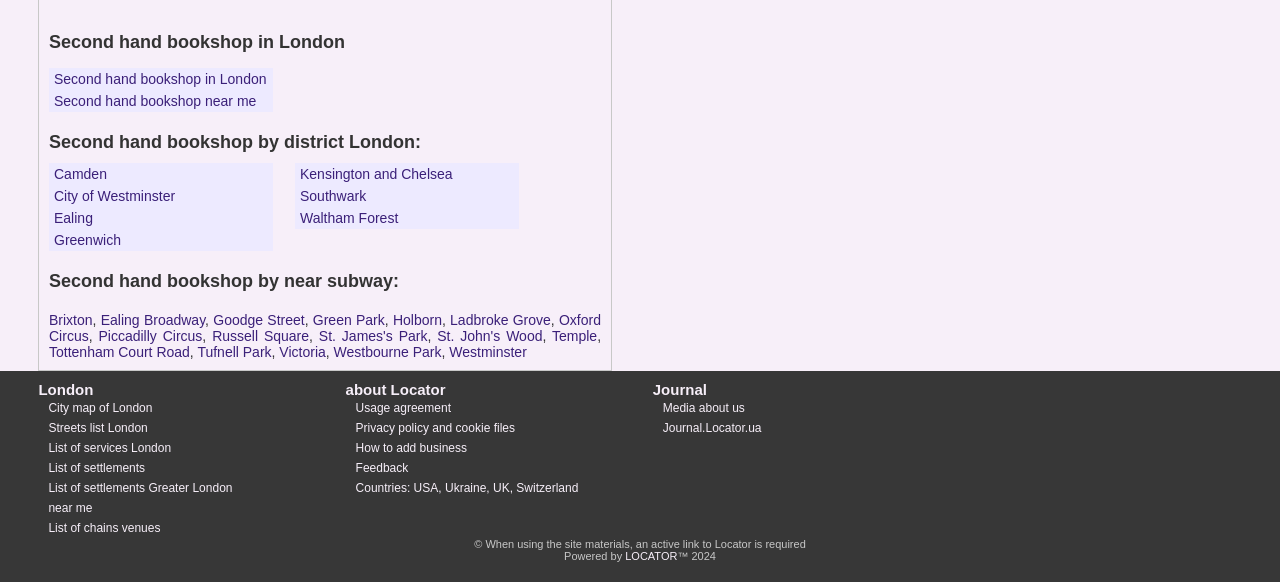What is the purpose of the 'Locator' link?
Please give a detailed answer to the question using the information shown in the image.

The purpose of the 'Locator' link is to provide information about Locator, which can be inferred from the heading 'about Locator' and the link 'Locator'.